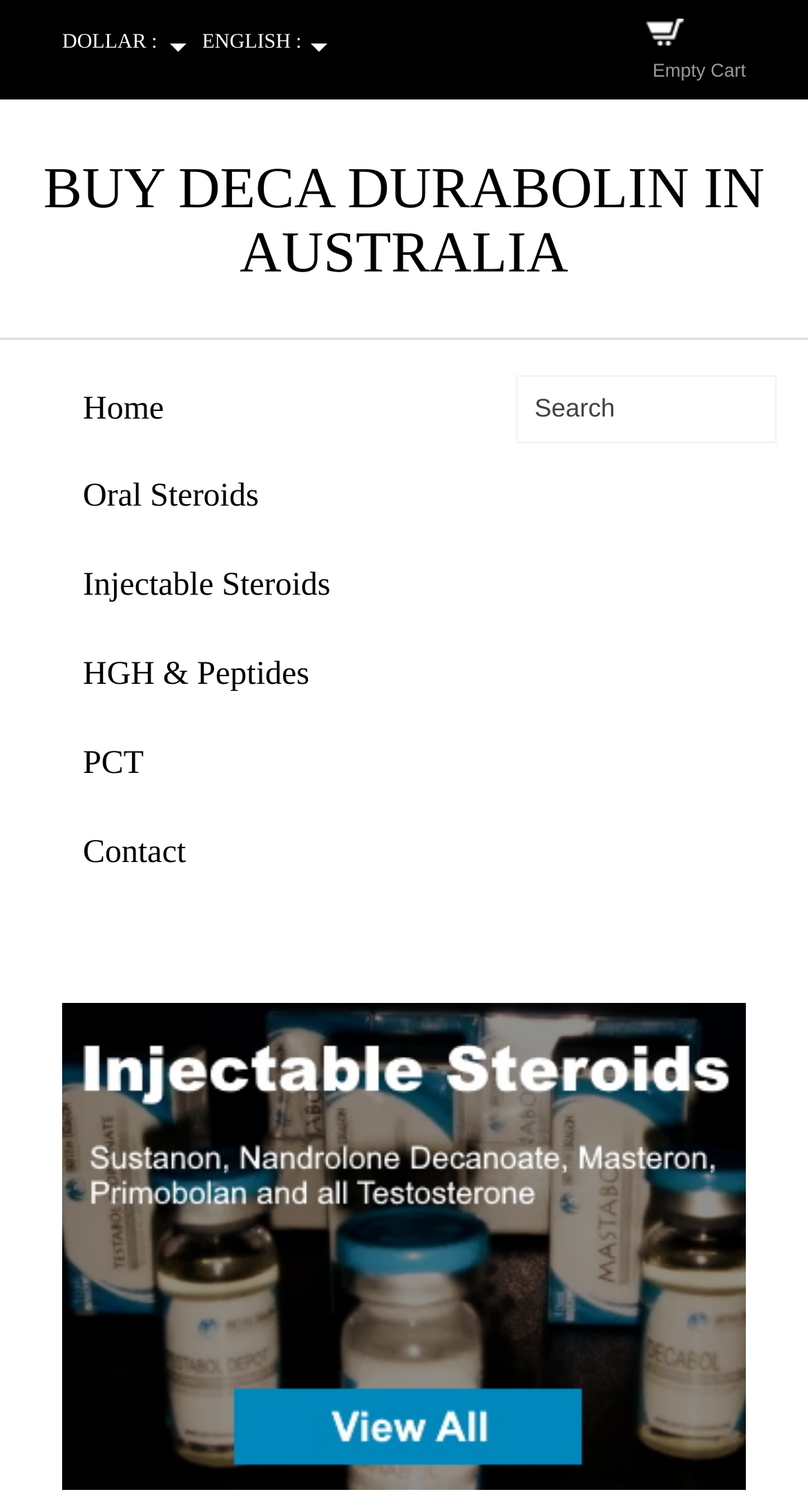Identify the bounding box coordinates of the element to click to follow this instruction: 'Click on Home'. Ensure the coordinates are four float values between 0 and 1, provided as [left, top, right, bottom].

[0.038, 0.242, 0.6, 0.301]